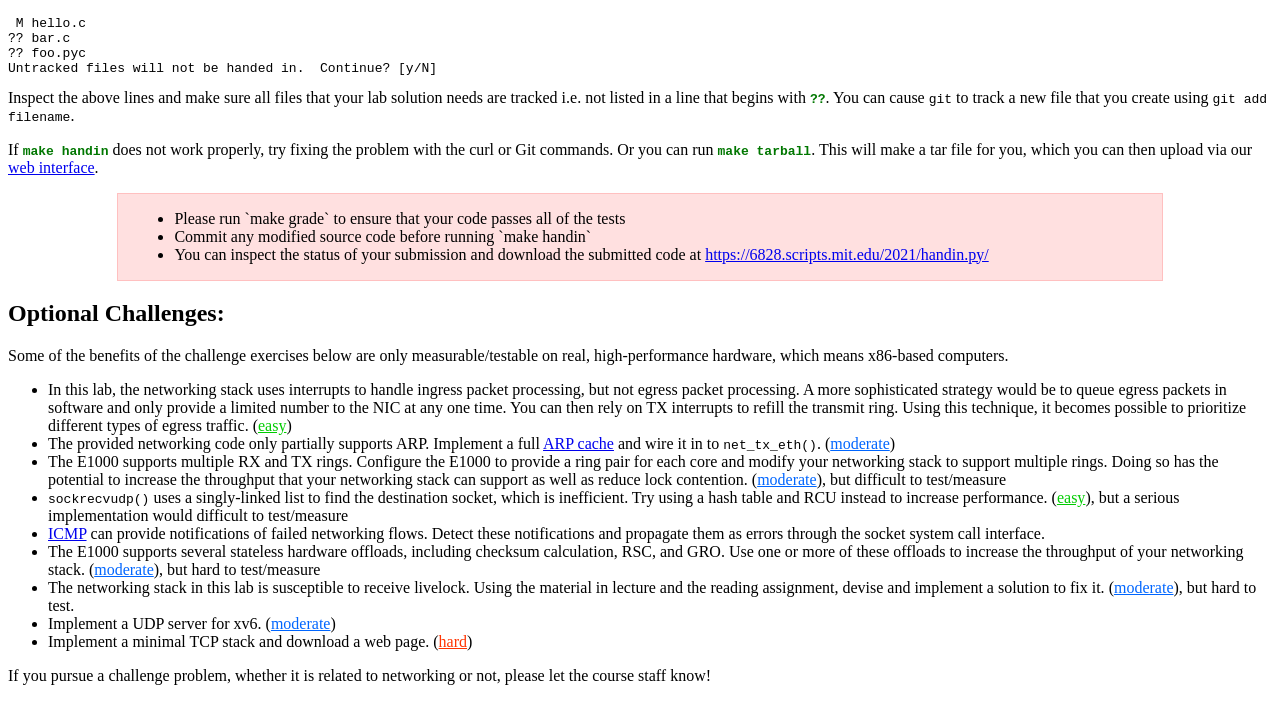Use the information in the screenshot to answer the question comprehensively: Where can you inspect the status of your submission?

The webpage mentions that you can inspect the status of your submission and download the submitted code at the provided link, https://6828.scripts.mit.edu/2021/handin.py/.